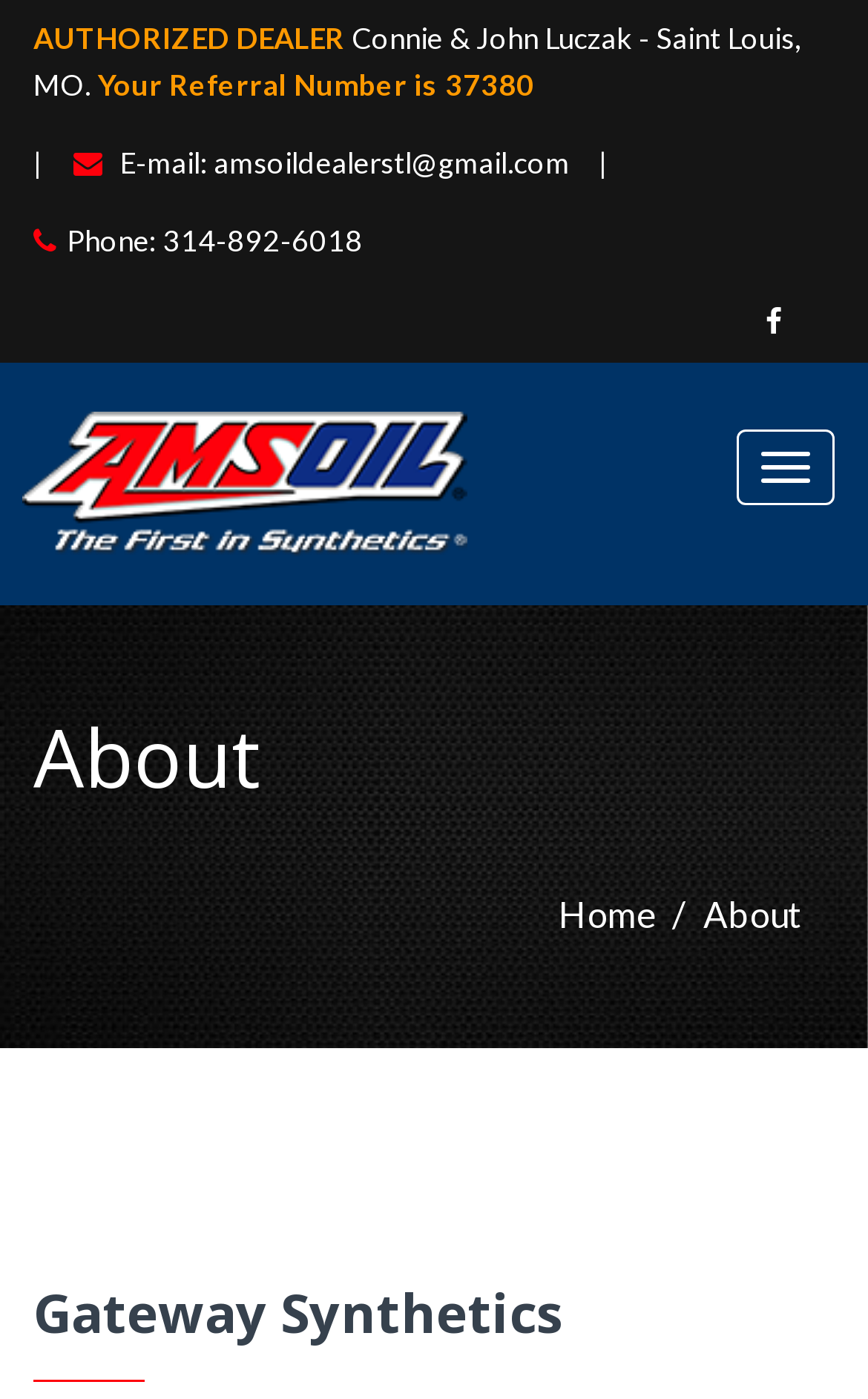What is the name of the AMSOIL dealers?
Please answer the question with a detailed response using the information from the screenshot.

I found the answer by looking at the StaticText element with the content 'Connie & John Luczak - Saint Louis, MO.' which is located at the top of the webpage, indicating that they are the AMSOIL dealers.